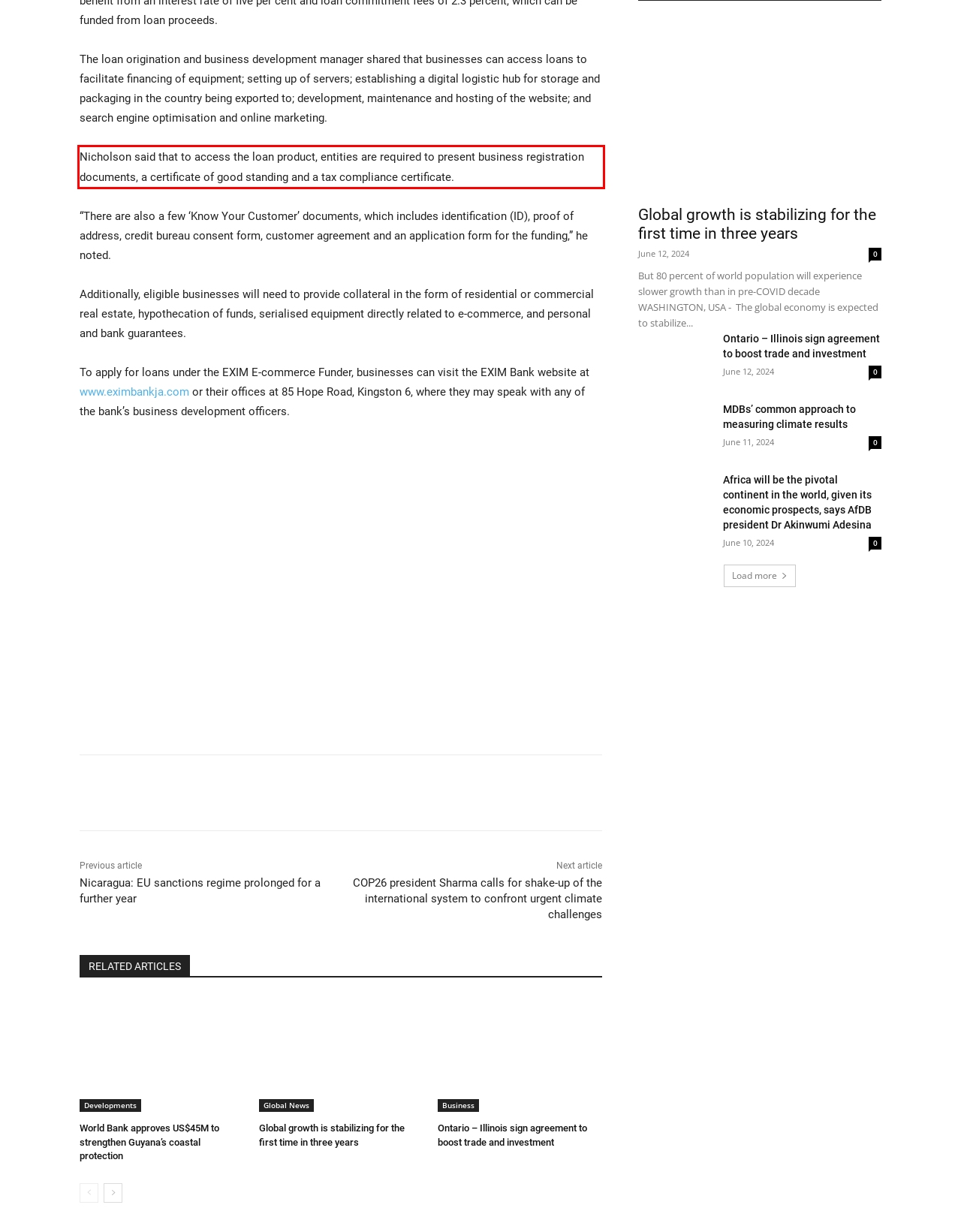Analyze the screenshot of a webpage where a red rectangle is bounding a UI element. Extract and generate the text content within this red bounding box.

Nicholson said that to access the loan product, entities are required to present business registration documents, a certificate of good standing and a tax compliance certificate.